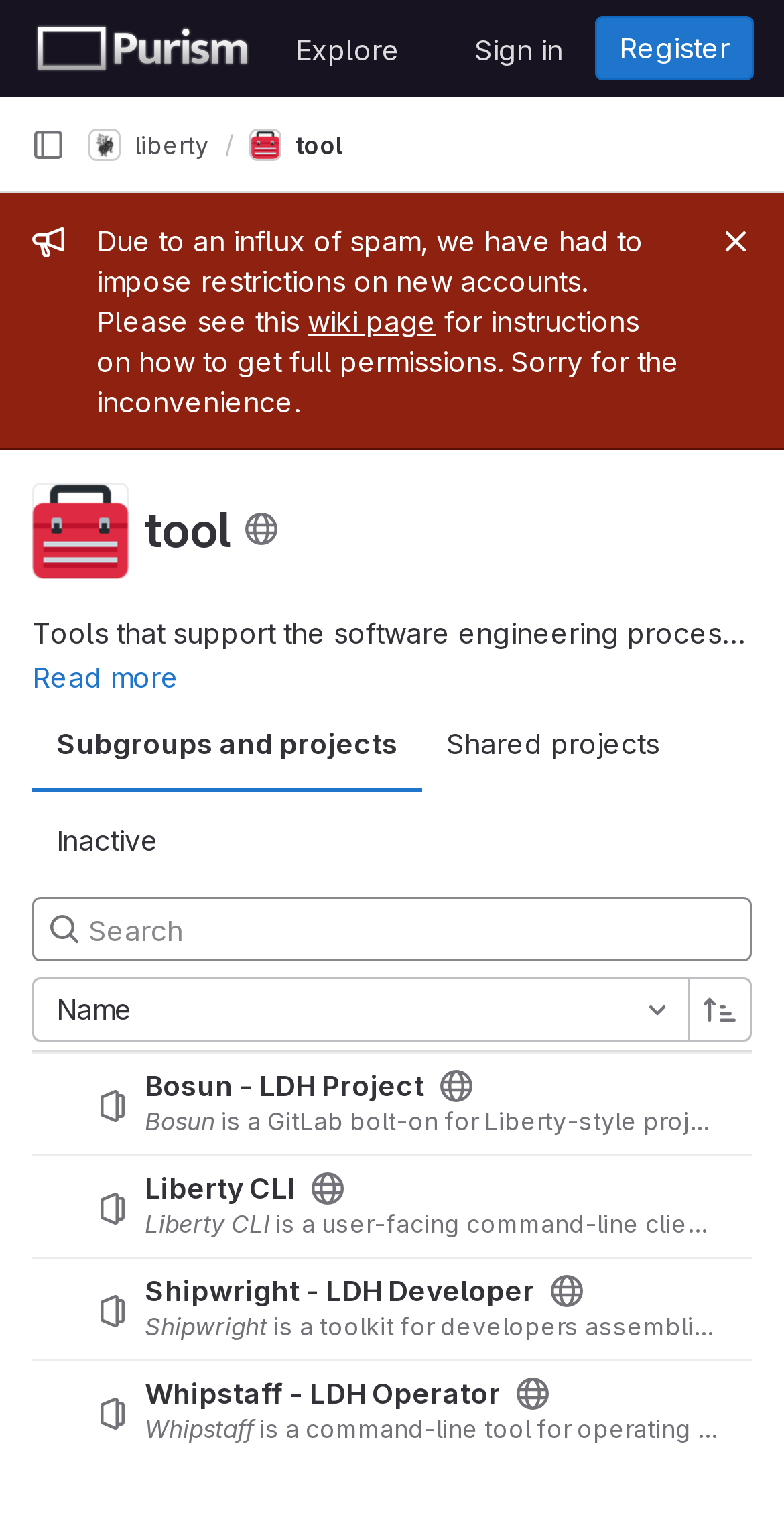How many projects are listed in the subgroup and projects tab?
Using the visual information from the image, give a one-word or short-phrase answer.

5